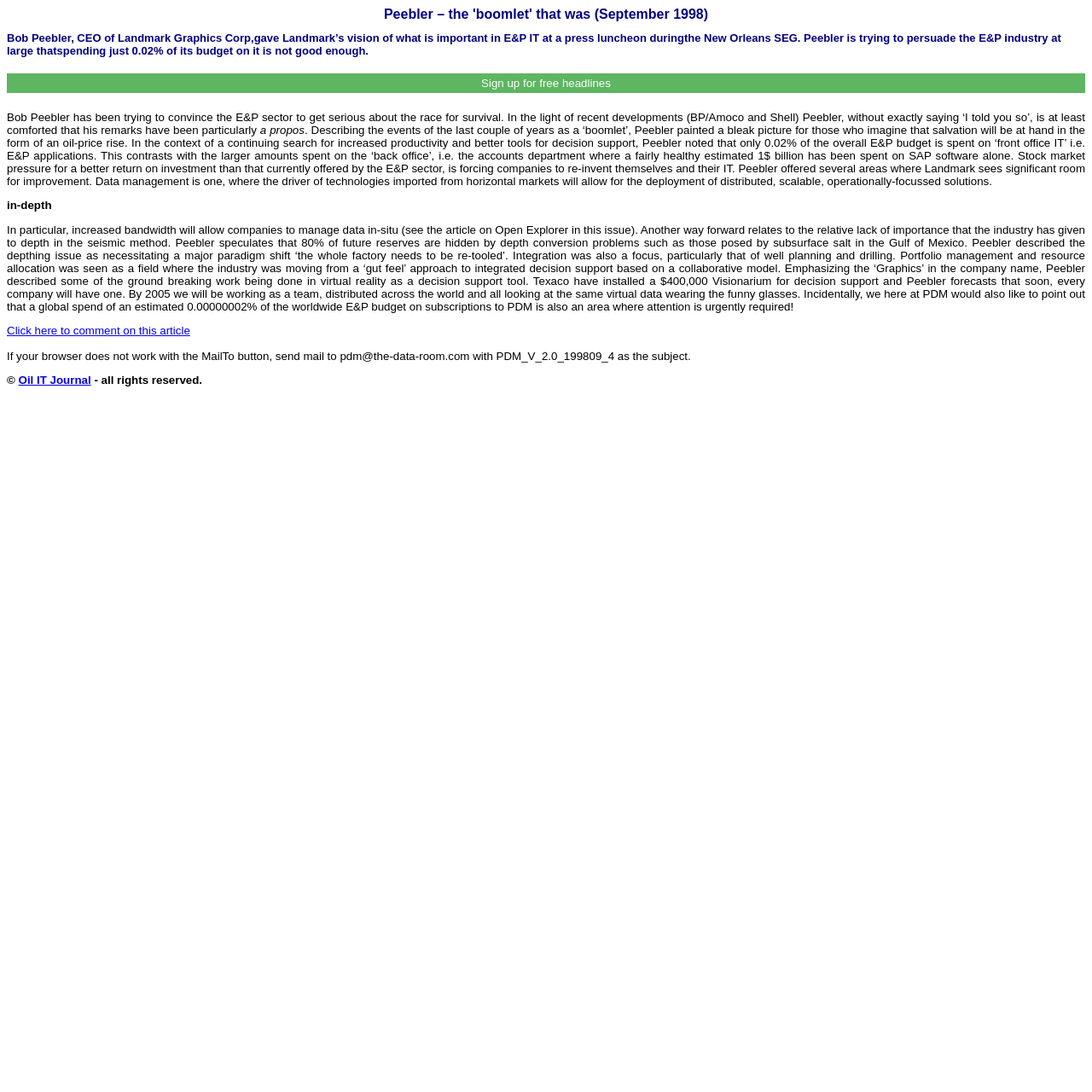Identify the coordinates of the bounding box for the element described below: "Sign up for free headlines". Return the coordinates as four float numbers between 0 and 1: [left, top, right, bottom].

[0.006, 0.067, 0.994, 0.085]